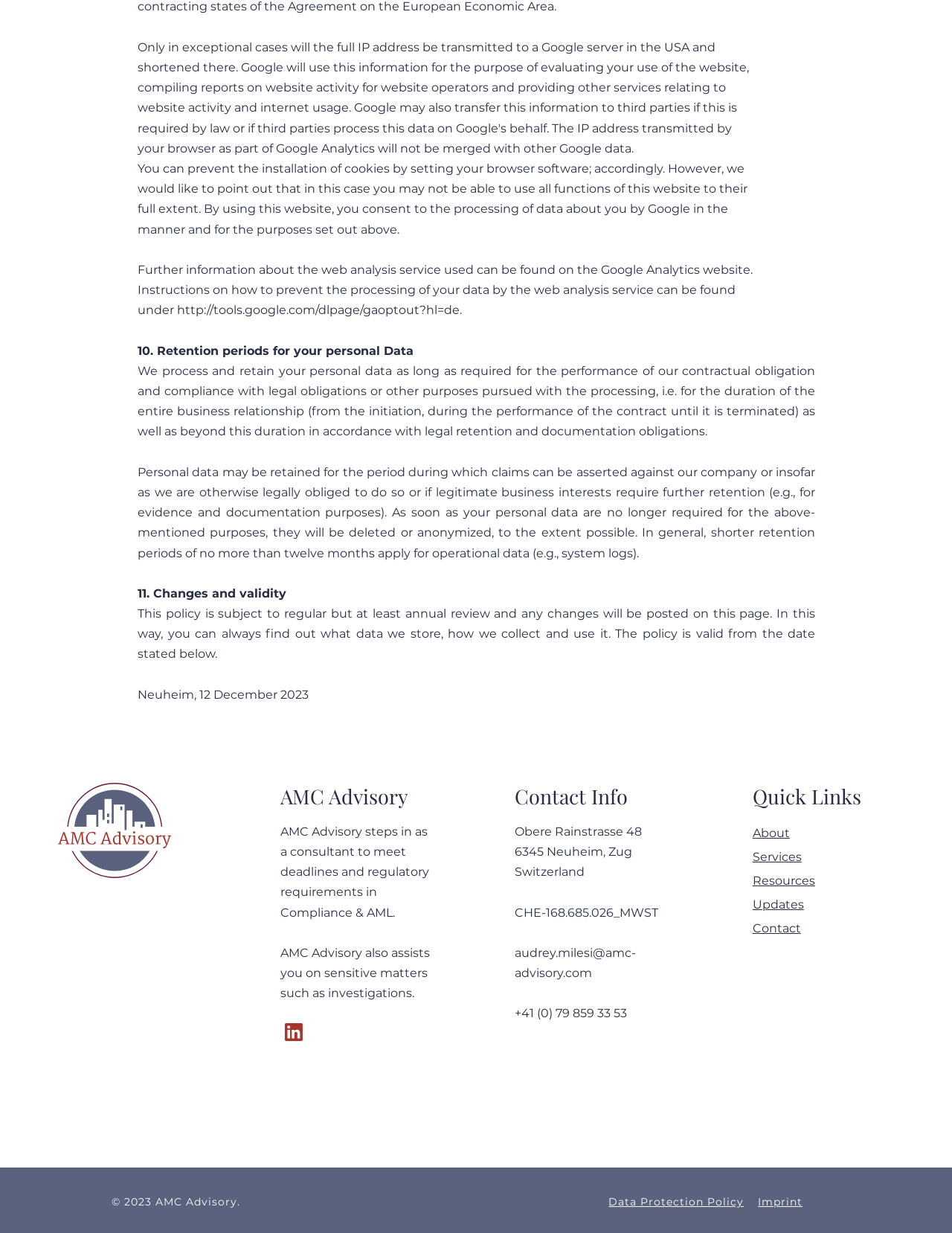Determine the bounding box coordinates for the UI element described. Format the coordinates as (top-left x, top-left y, bottom-right x, bottom-right y) and ensure all values are between 0 and 1. Element description: Resources

[0.79, 0.708, 0.856, 0.72]